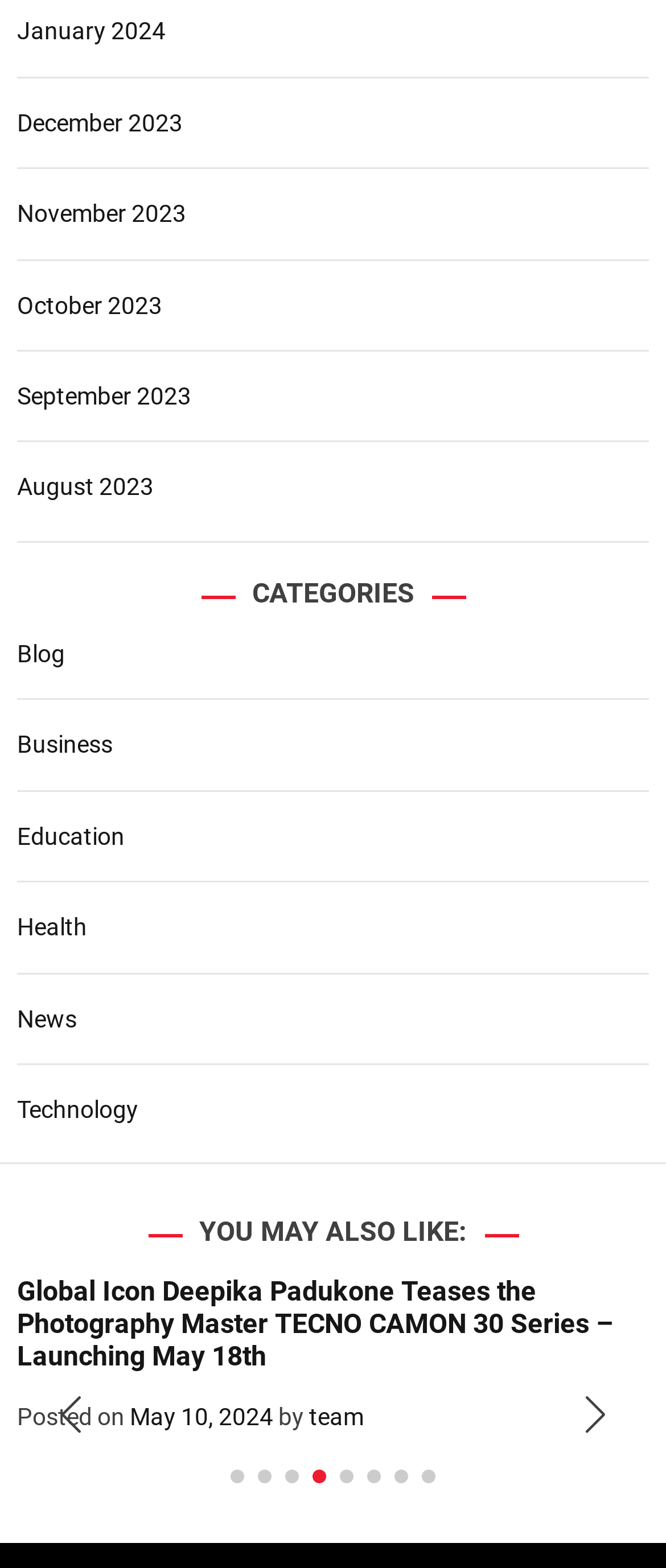Look at the image and give a detailed response to the following question: How many categories are listed?

I counted the number of links under the 'CATEGORIES' heading, which are 'Blog', 'Business', 'Education', 'Health', 'News', and 'Technology', totaling 6 categories.